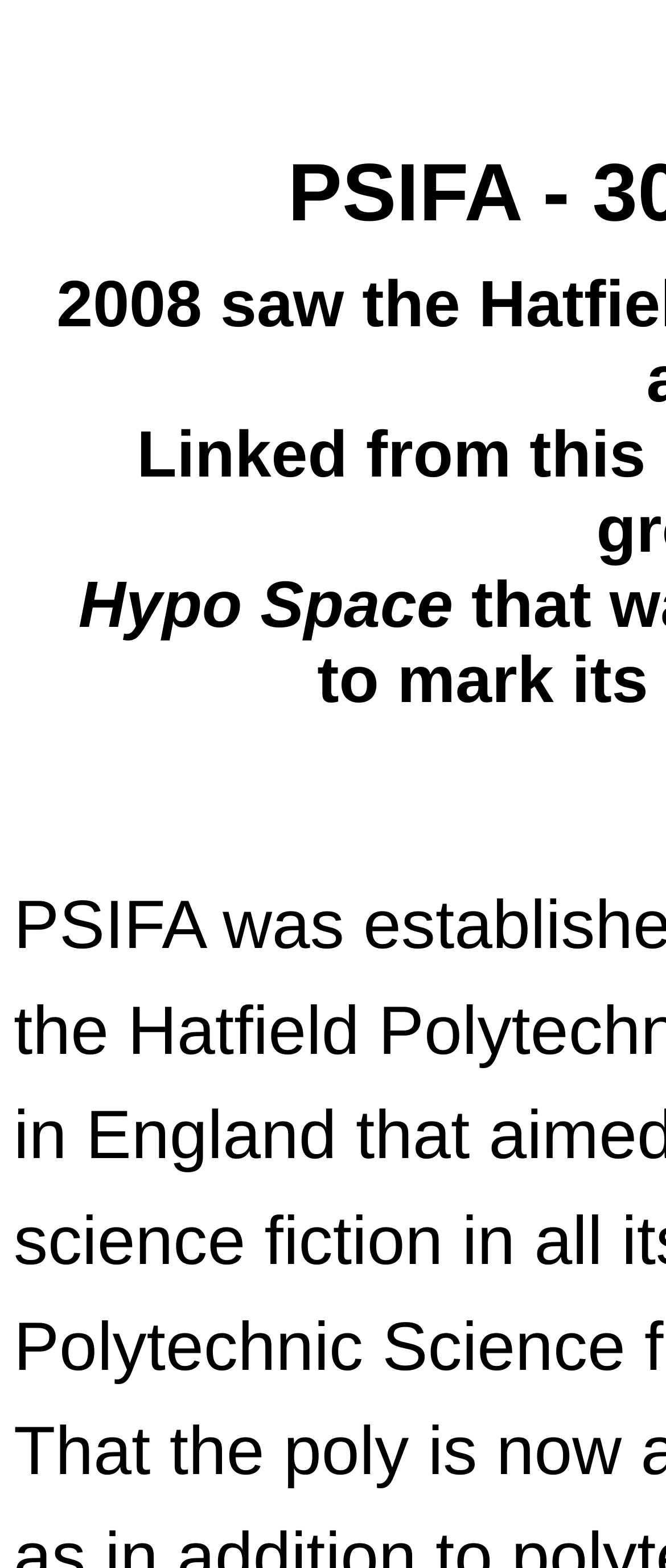Can you locate the main headline on this webpage and provide its text content?

PSIFA - 30th Anniversary 0.1